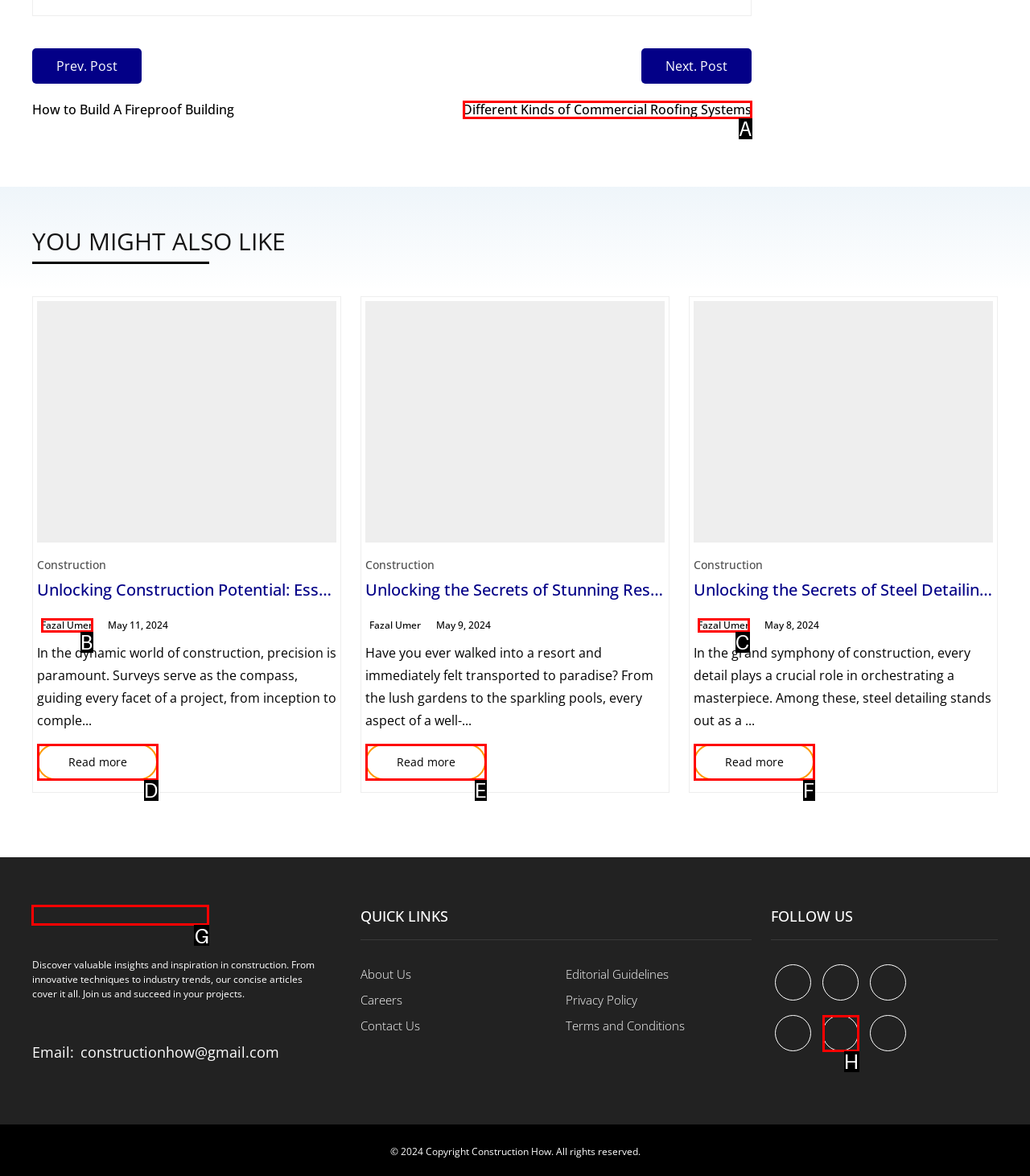Specify which element within the red bounding boxes should be clicked for this task: View the logo Respond with the letter of the correct option.

G